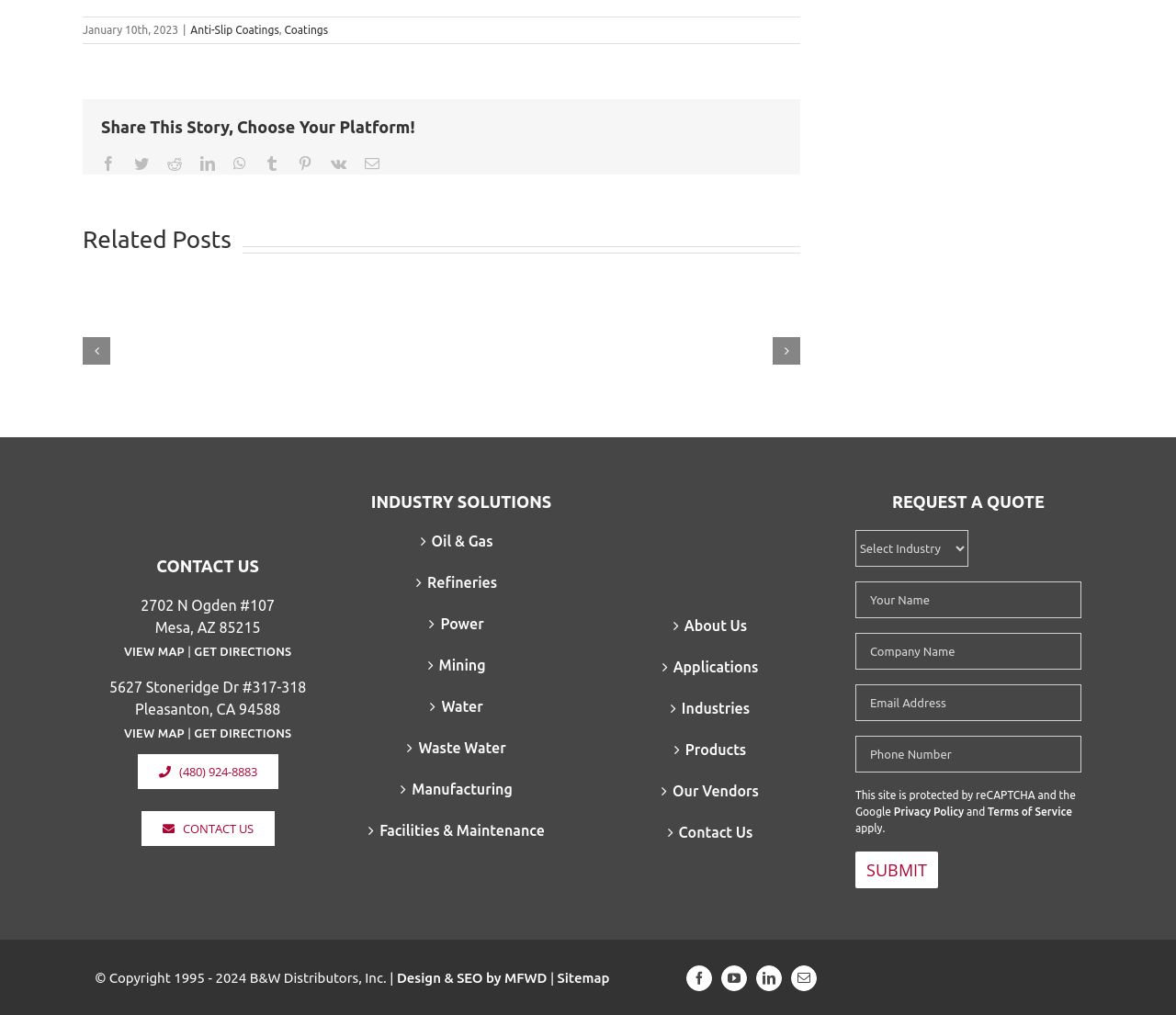What is the date displayed at the top?
Respond to the question with a well-detailed and thorough answer.

The date is displayed at the top of the webpage, specifically in the format 'Month Day, Year', which is 'January 10th, 2023' in this case.